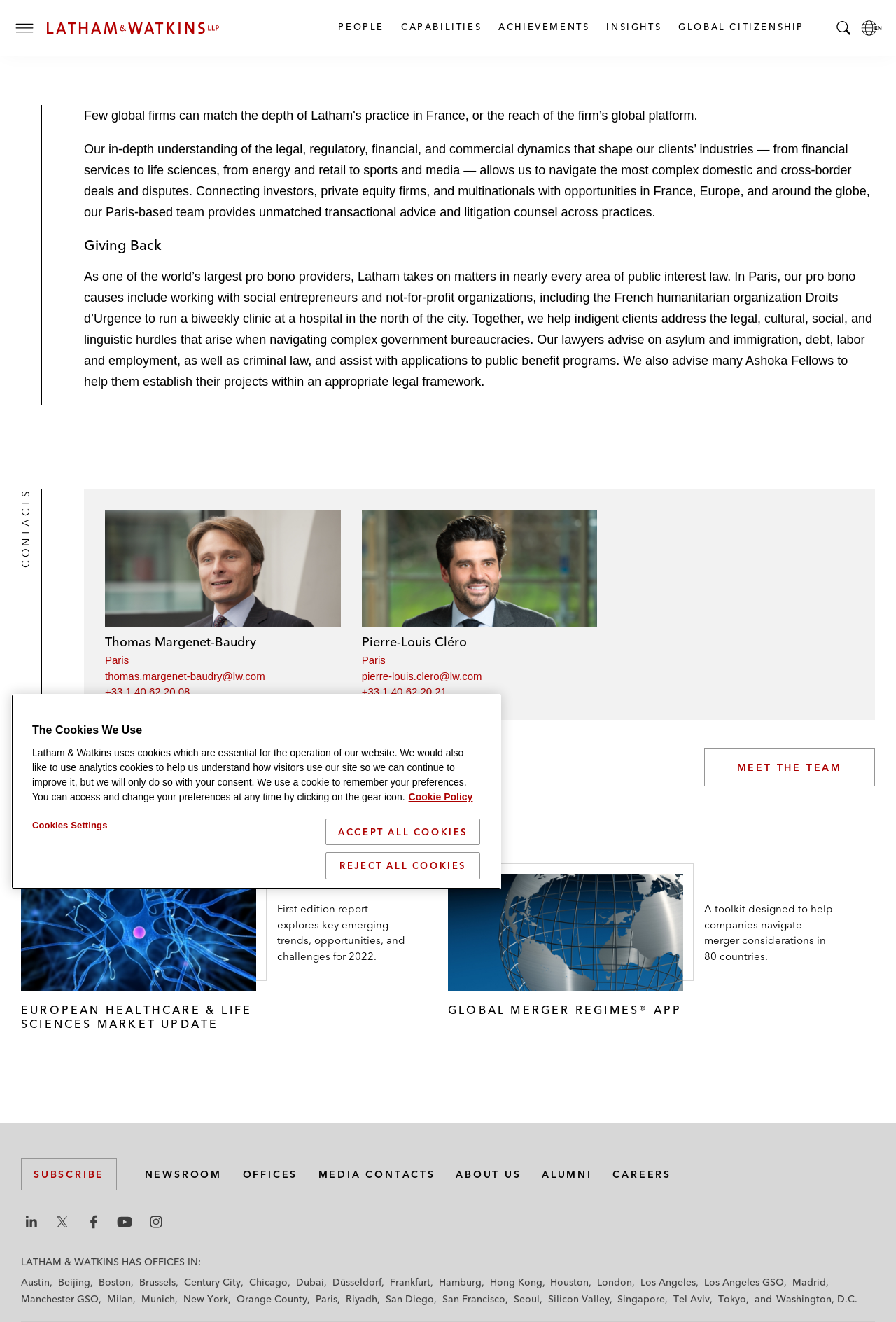Carefully observe the image and respond to the question with a detailed answer:
What is the name of the law firm?

The name of the law firm can be found in the link 'Latham & Watkins' at the top of the webpage, which is also an image with the same name. This suggests that the webpage is related to the law firm Latham & Watkins.